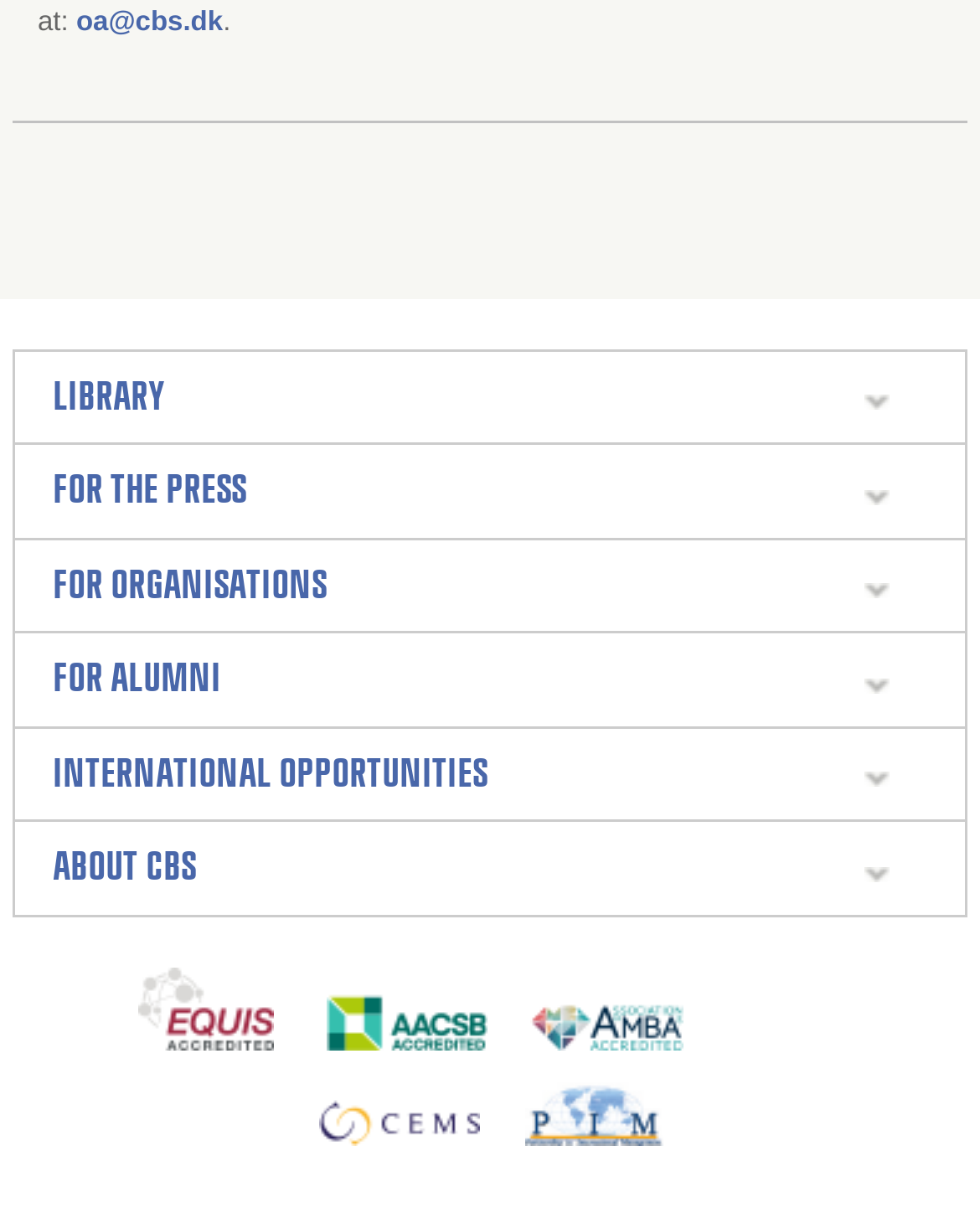Locate the bounding box coordinates of the element that should be clicked to fulfill the instruction: "Visit the ABOUT CBS page".

[0.054, 0.692, 0.2, 0.723]